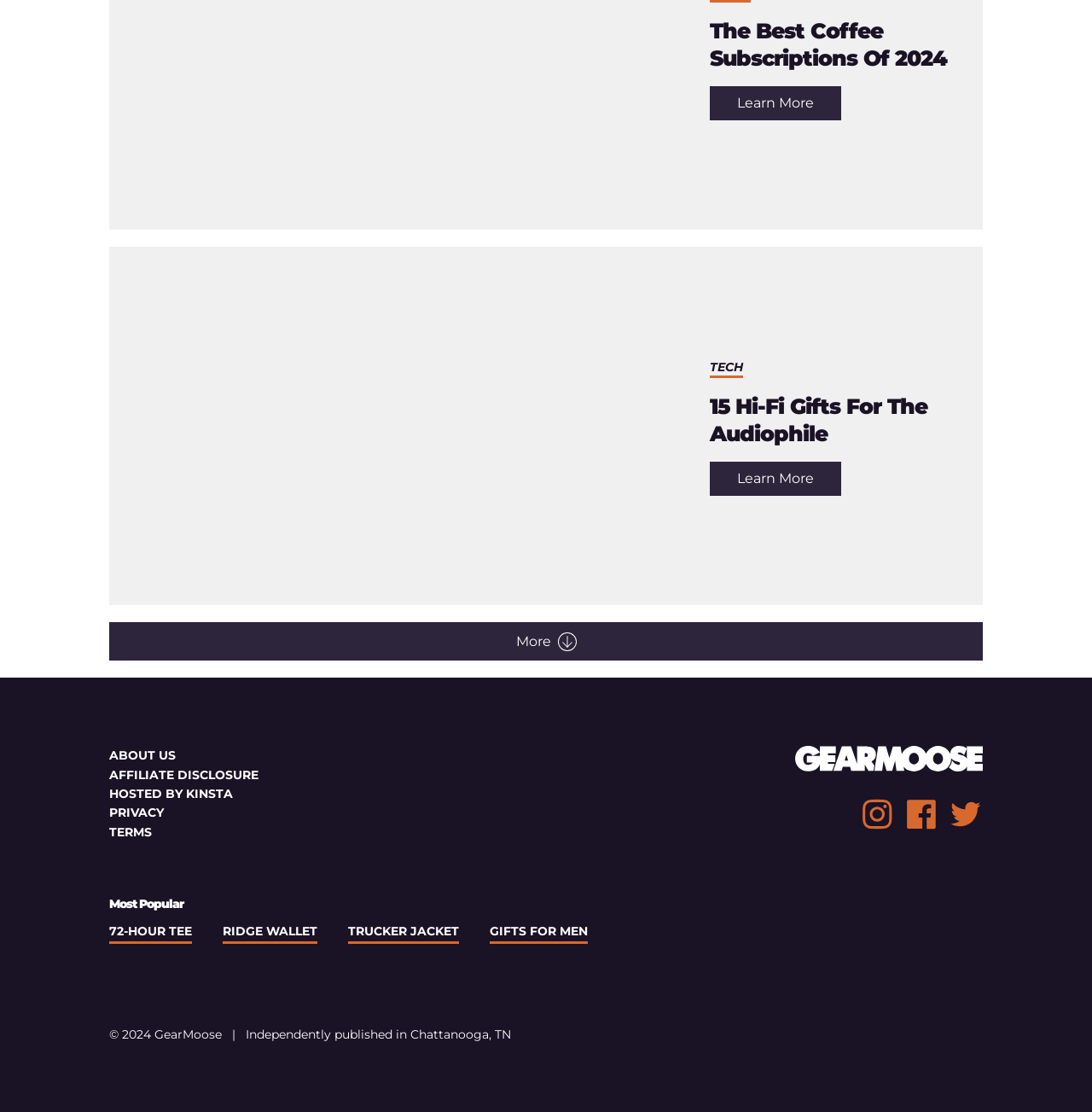Is there a 'More' button on the webpage? Based on the image, give a response in one word or a short phrase.

Yes